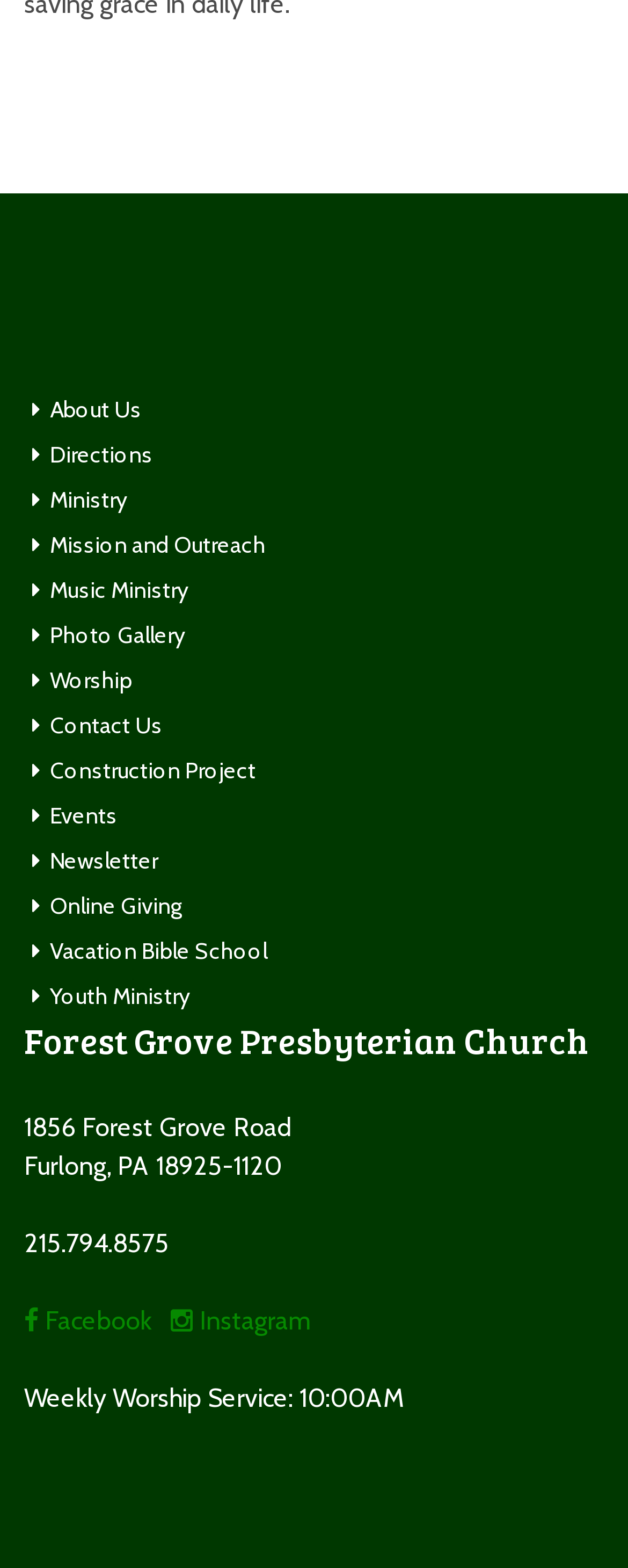Respond to the following question using a concise word or phrase: 
How many social media links are there?

2